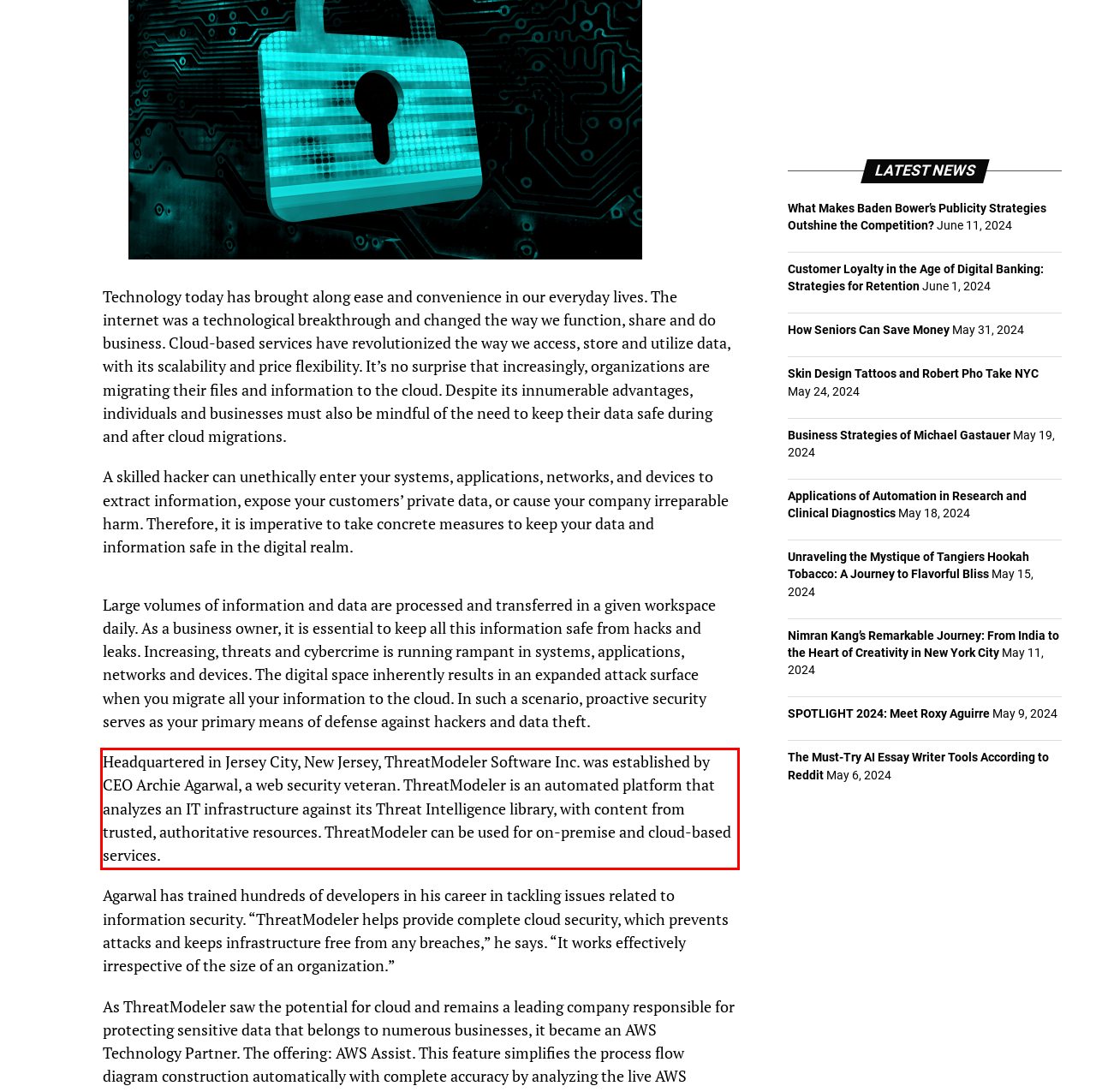Please analyze the screenshot of a webpage and extract the text content within the red bounding box using OCR.

Headquartered in Jersey City, New Jersey, ThreatModeler Software Inc. was established by CEO Archie Agarwal, a web security veteran. ThreatModeler is an automated platform that analyzes an IT infrastructure against its Threat Intelligence library, with content from trusted, authoritative resources. ThreatModeler can be used for on-premise and cloud-based services.